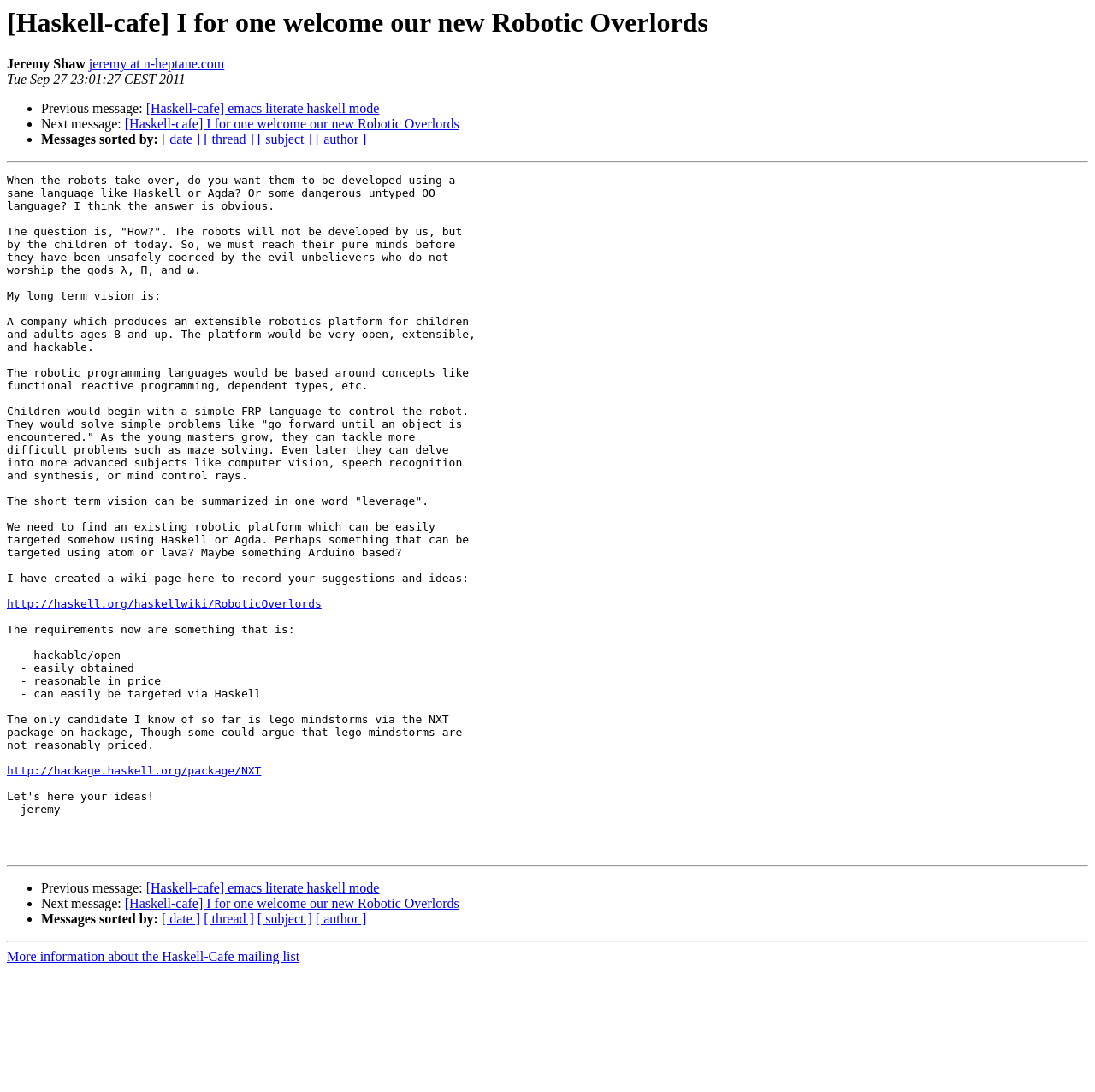Provide the bounding box coordinates of the HTML element described by the text: "[ date ]". The coordinates should be in the format [left, top, right, bottom] with values between 0 and 1.

[0.148, 0.121, 0.183, 0.134]